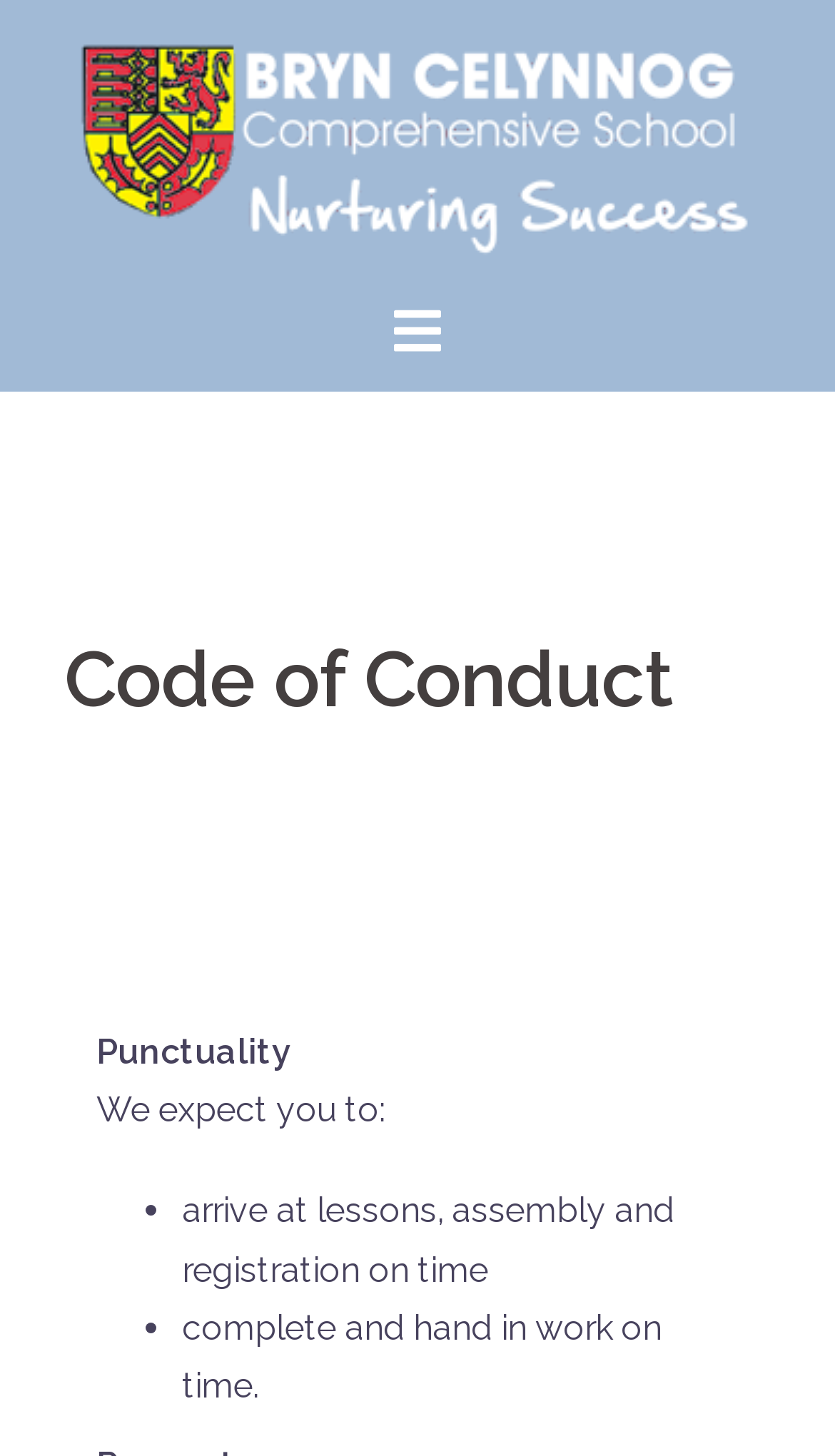Please determine and provide the text content of the webpage's heading.

Code of Conduct